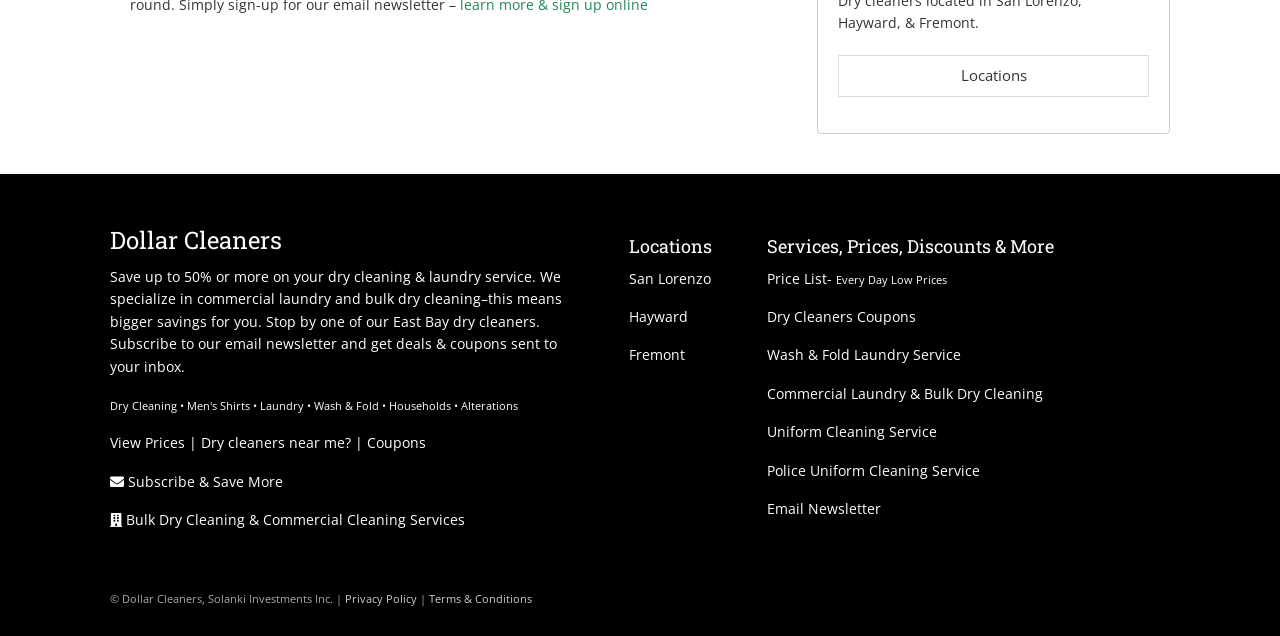Determine the bounding box coordinates for the HTML element described here: "Privacy Policy".

[0.27, 0.93, 0.326, 0.954]